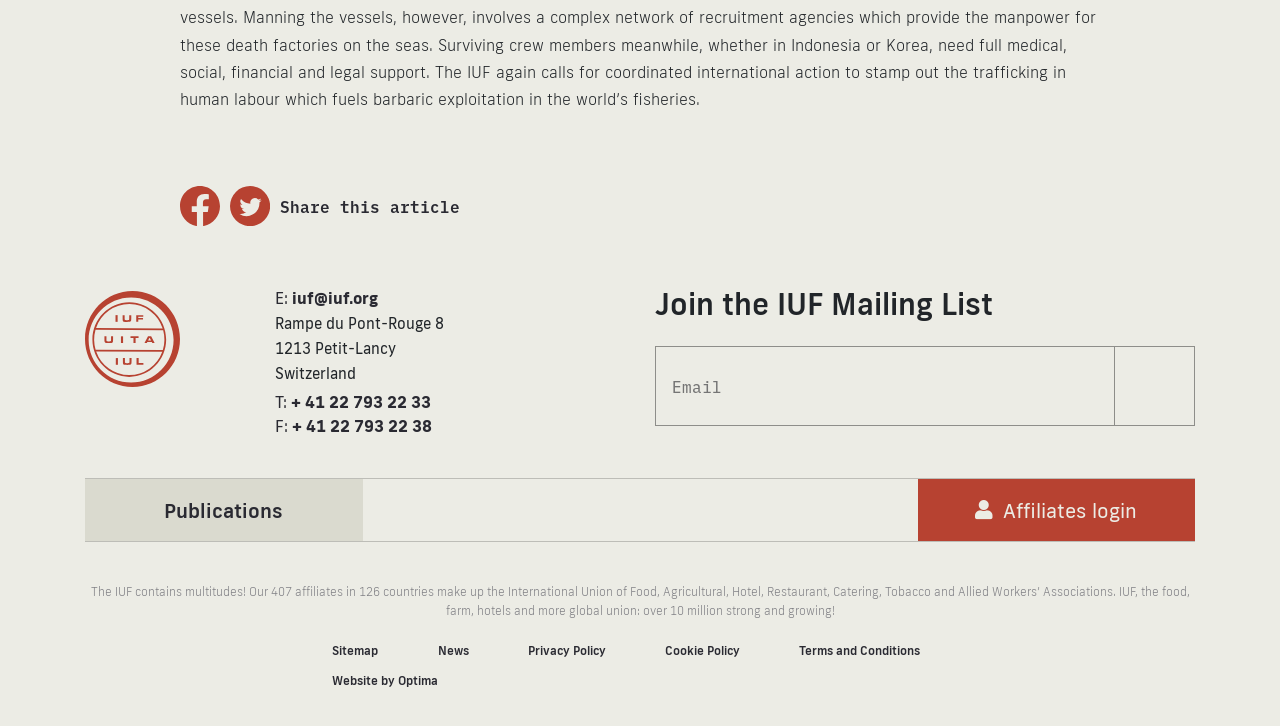Identify the bounding box coordinates of the specific part of the webpage to click to complete this instruction: "Visit the IUF Facebook page".

[0.447, 0.675, 0.478, 0.73]